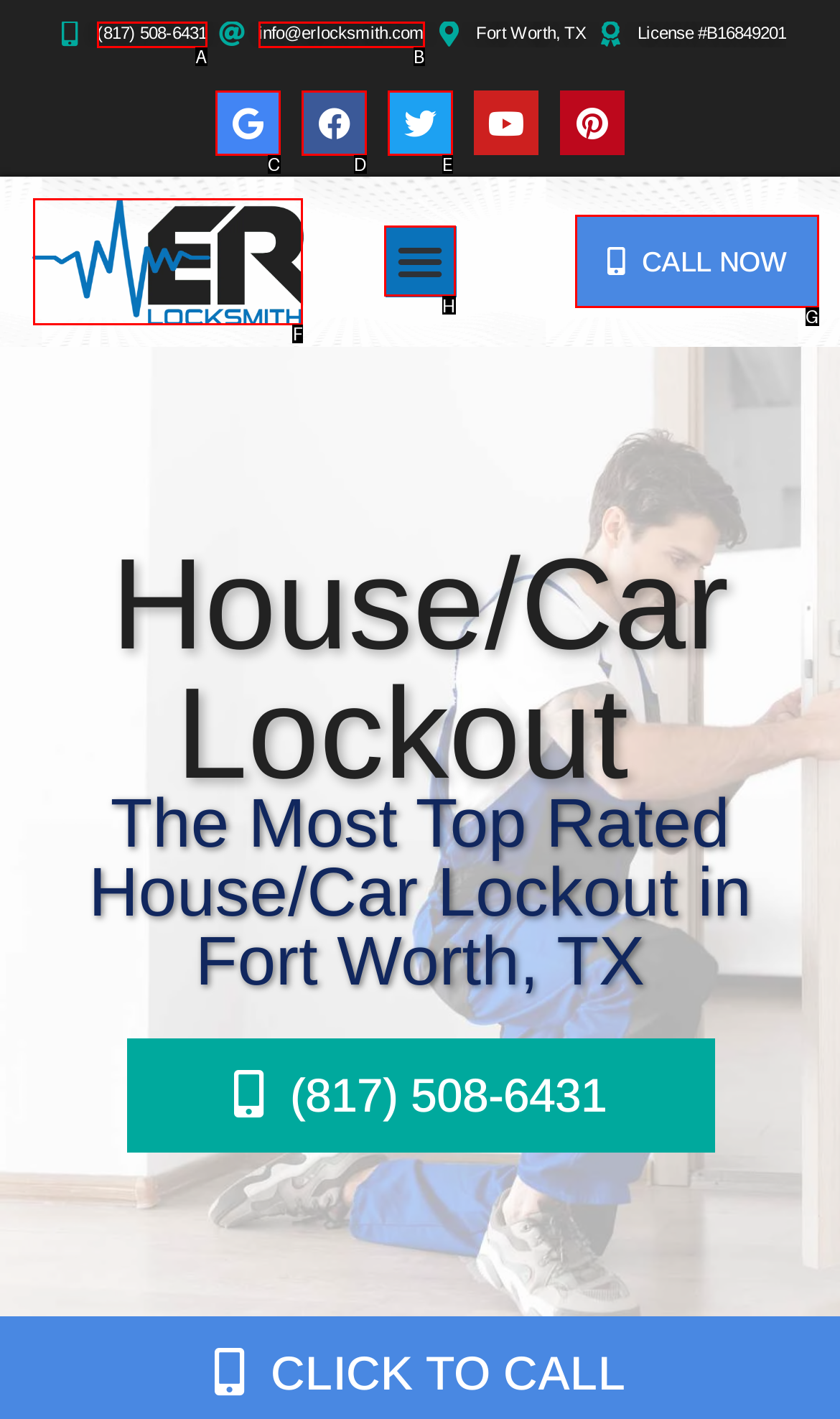Determine which UI element you should click to perform the task: Toggle the menu
Provide the letter of the correct option from the given choices directly.

H